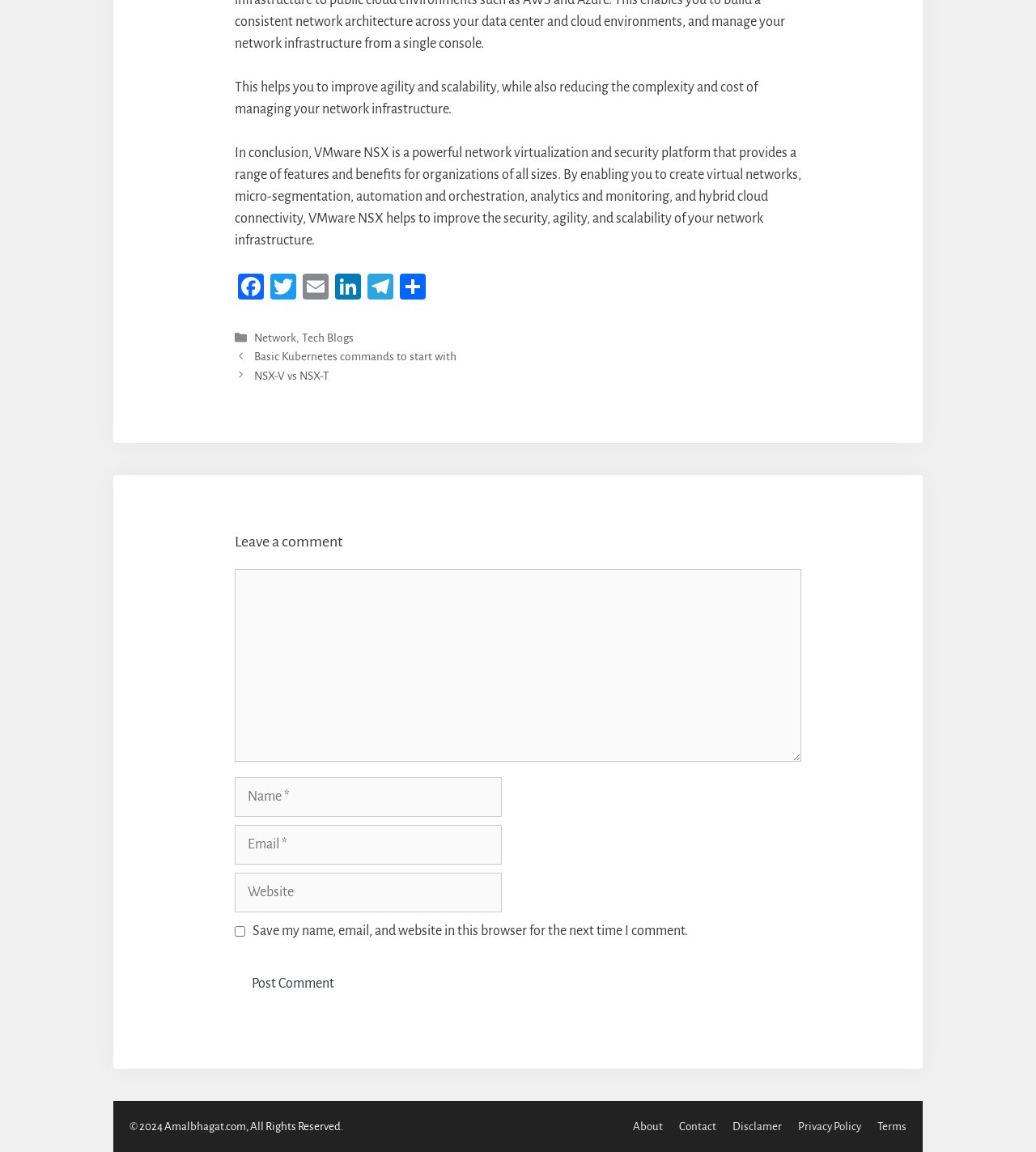Locate the bounding box coordinates of the clickable part needed for the task: "Leave a comment".

[0.227, 0.462, 0.773, 0.48]